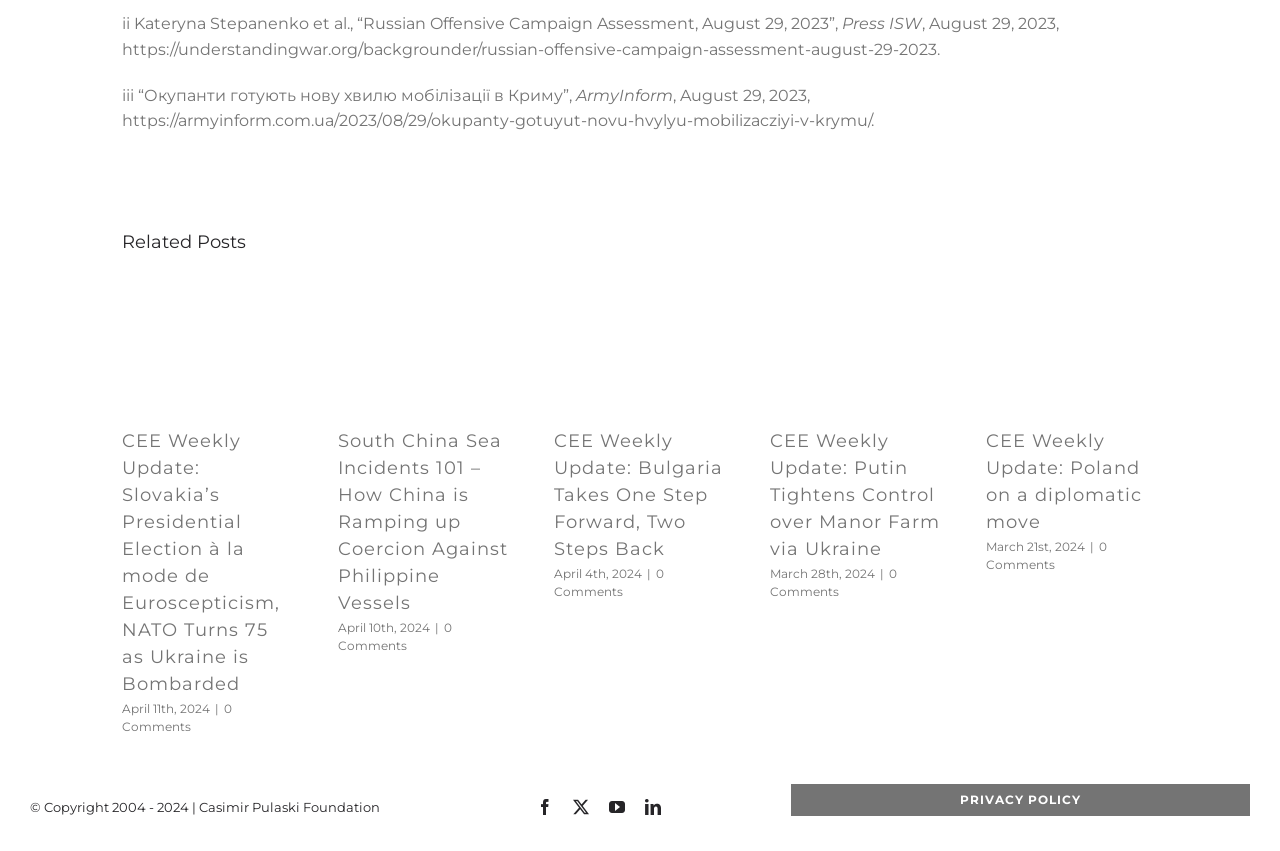Could you please study the image and provide a detailed answer to the question:
How many related posts are there?

There are five group elements under the 'Related Posts' heading, each representing a related post. These groups are labeled '1 / 5', '2 / 5', '3 / 5', '4 / 5', and '5 / 5', indicating that there are five related posts in total.